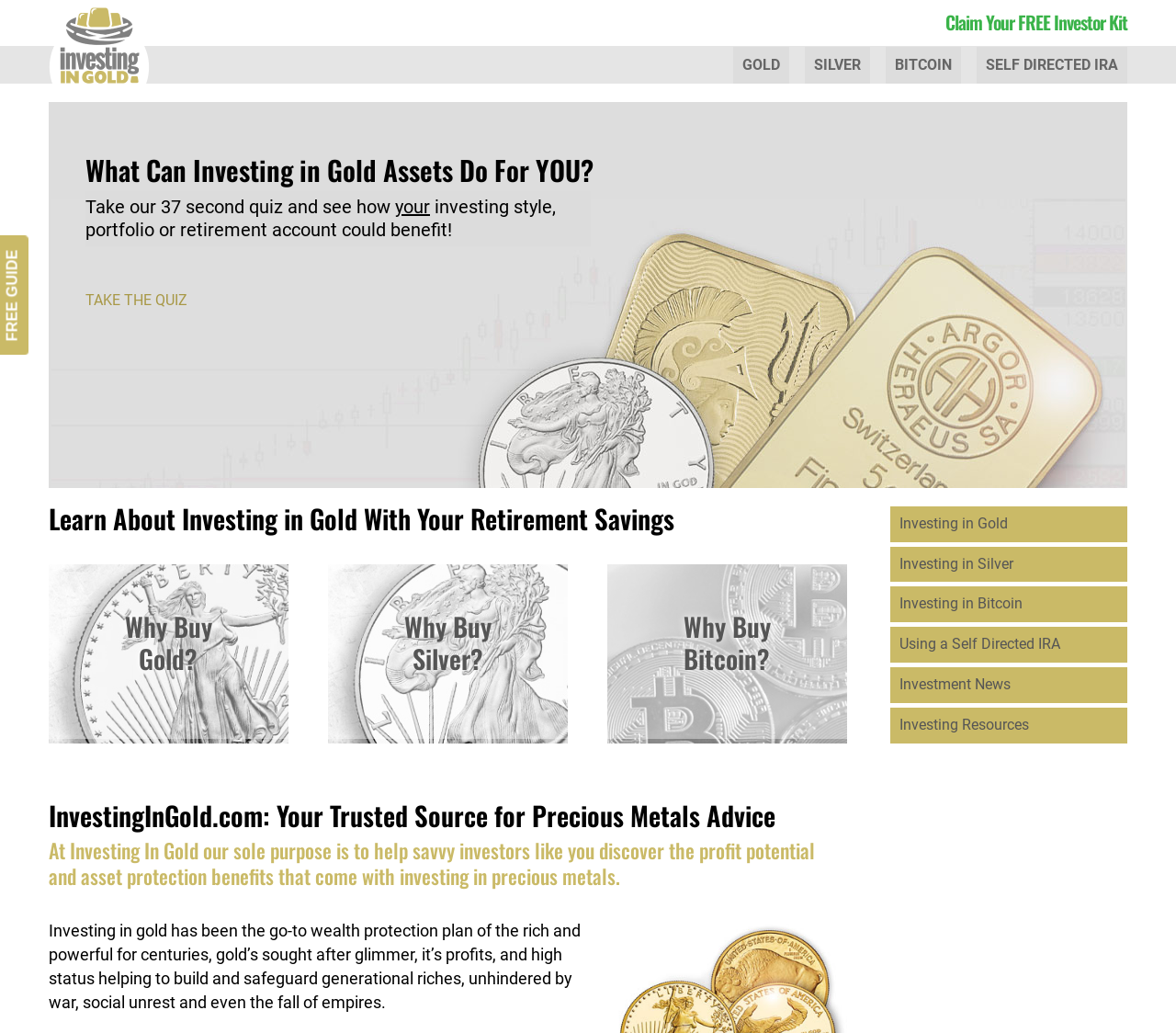Can you identify the bounding box coordinates of the clickable region needed to carry out this instruction: 'Learn about investing in gold'? The coordinates should be four float numbers within the range of 0 to 1, stated as [left, top, right, bottom].

[0.041, 0.006, 0.127, 0.088]